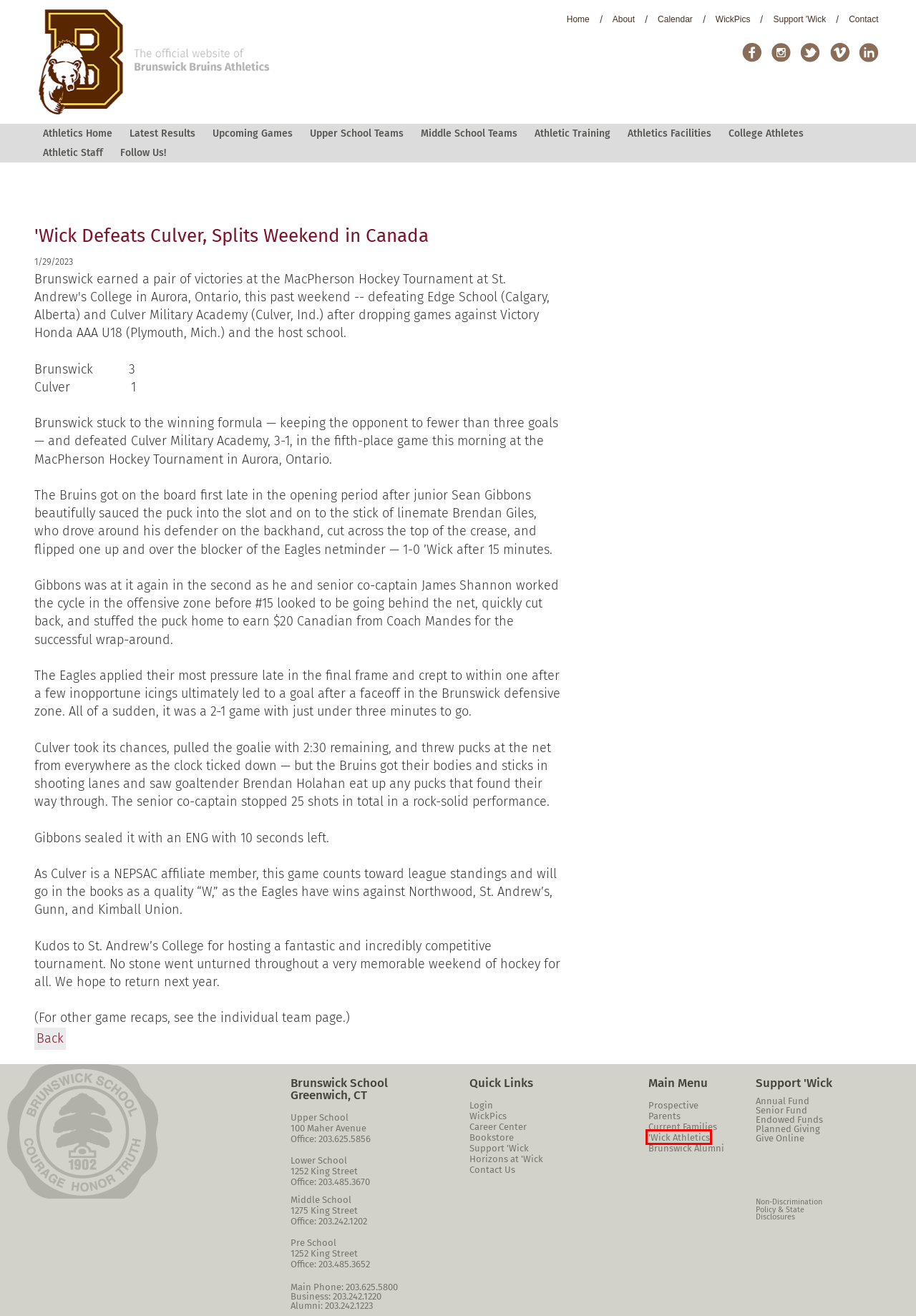Examine the screenshot of a webpage with a red bounding box around a UI element. Your task is to identify the webpage description that best corresponds to the new webpage after clicking the specified element. The given options are:
A. Alumni Office
B. Calendar
C. WickPics - Brunswick School Photos
D. HORIZONS
E. Support Wick
F. Welcome from Thomas Philip | Head of Brunswick School
G. Endowed Funds
H. Athletics Home

H